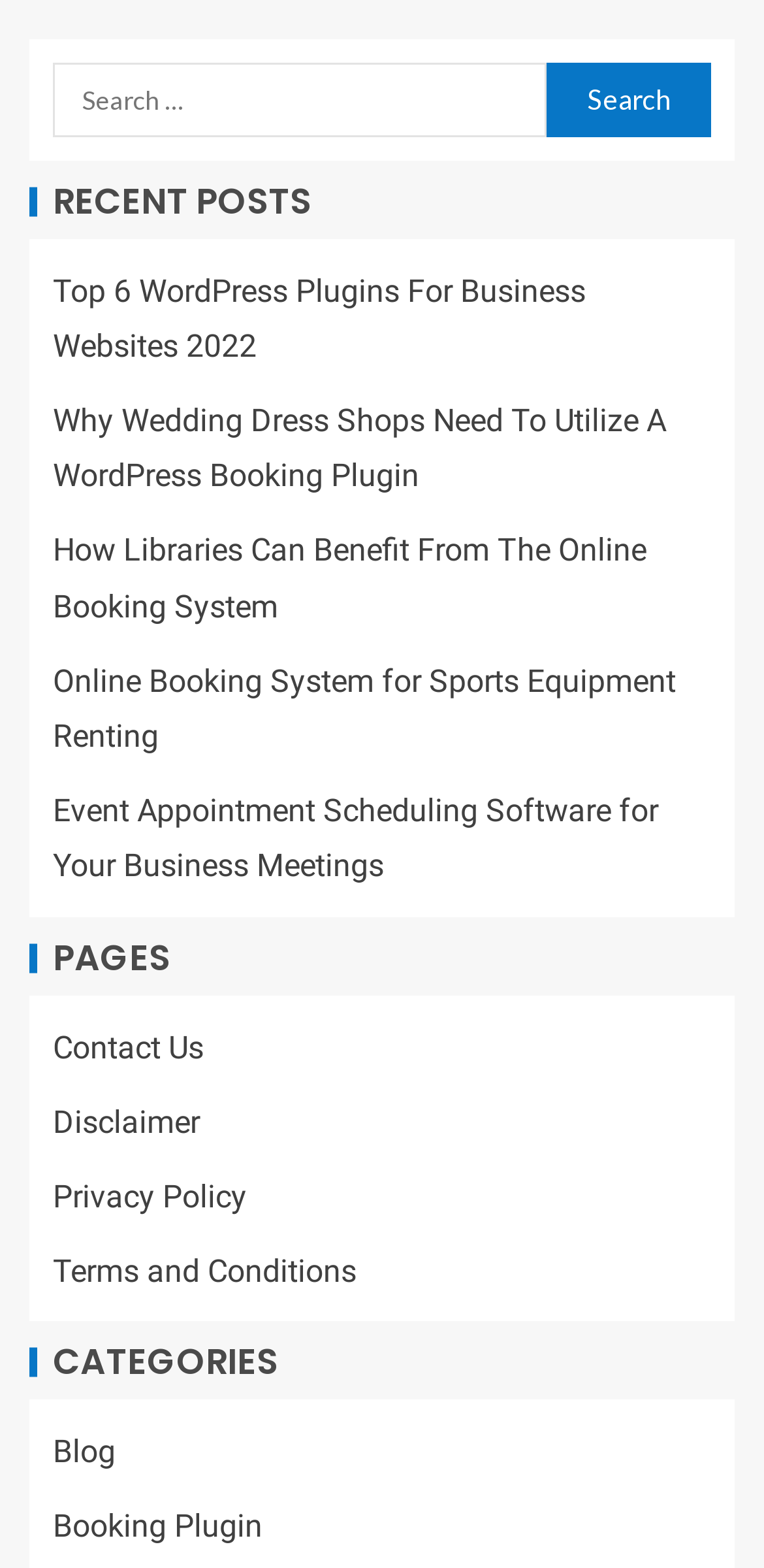Identify the bounding box coordinates of the clickable section necessary to follow the following instruction: "view recent posts". The coordinates should be presented as four float numbers from 0 to 1, i.e., [left, top, right, bottom].

[0.038, 0.117, 0.962, 0.14]